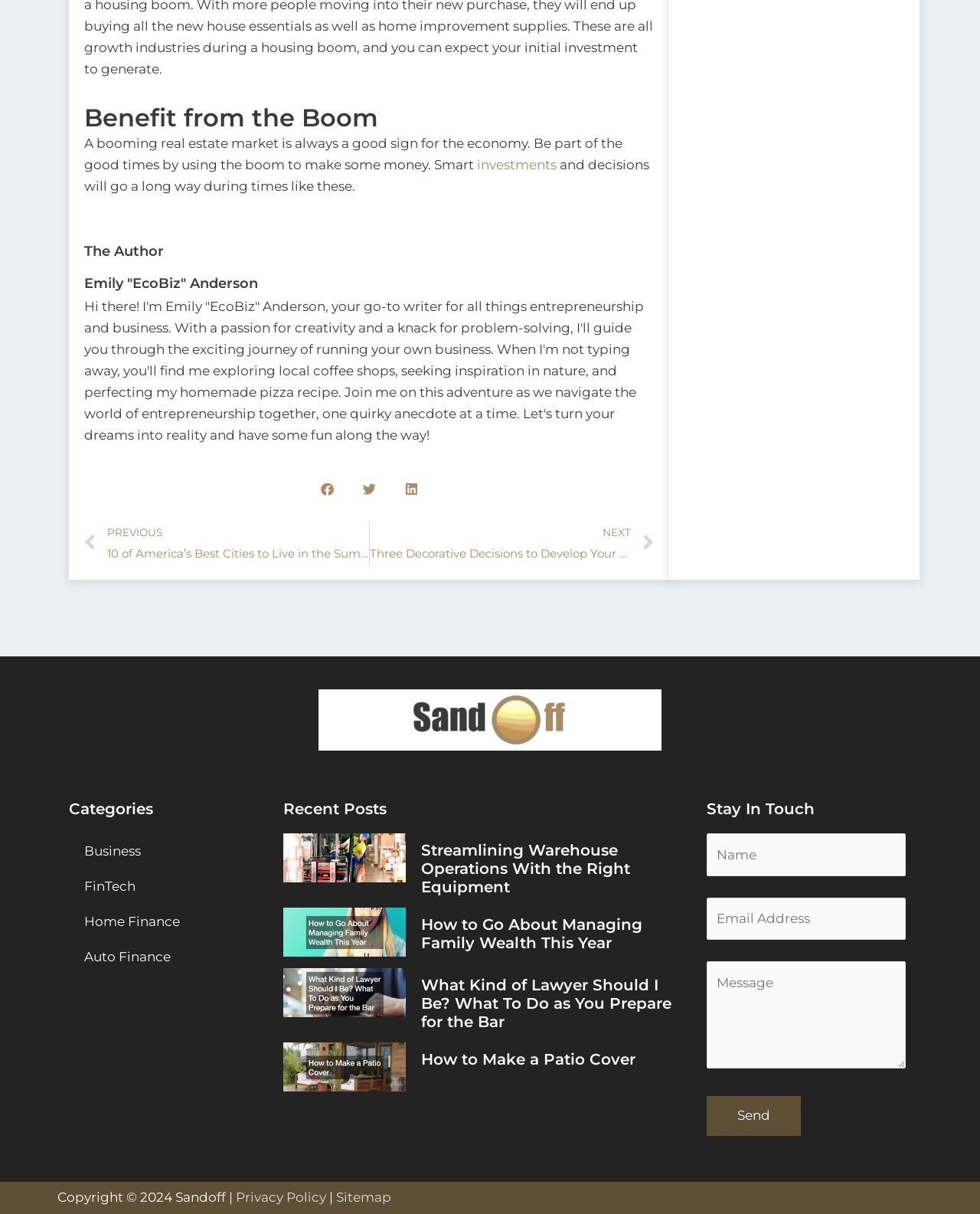Given the element description "alt="sandoff logo"" in the screenshot, predict the bounding box coordinates of that UI element.

[0.421, 0.568, 0.579, 0.619]